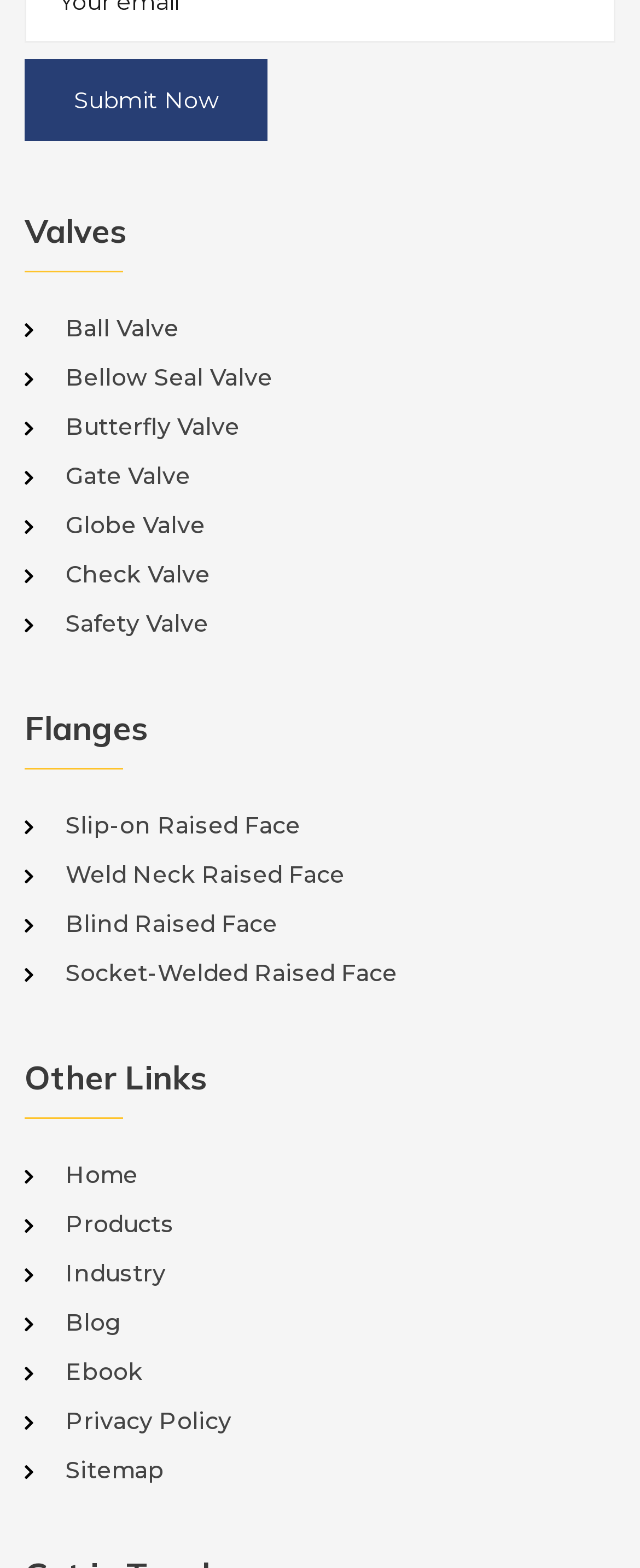Please find the bounding box for the UI element described by: "Blind Raised Face".

[0.103, 0.579, 0.962, 0.598]